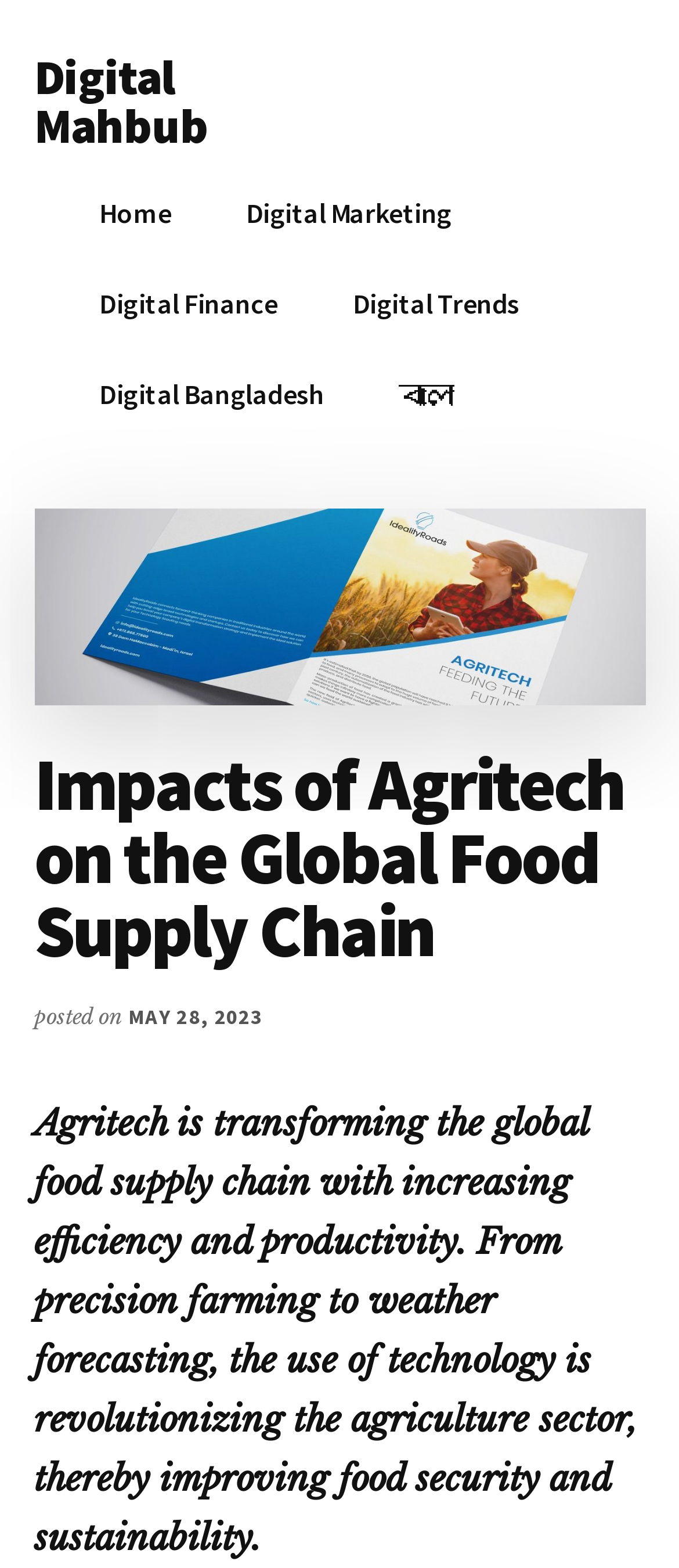What is the main title displayed on this webpage?

Impacts of Agritech on the Global Food Supply Chain